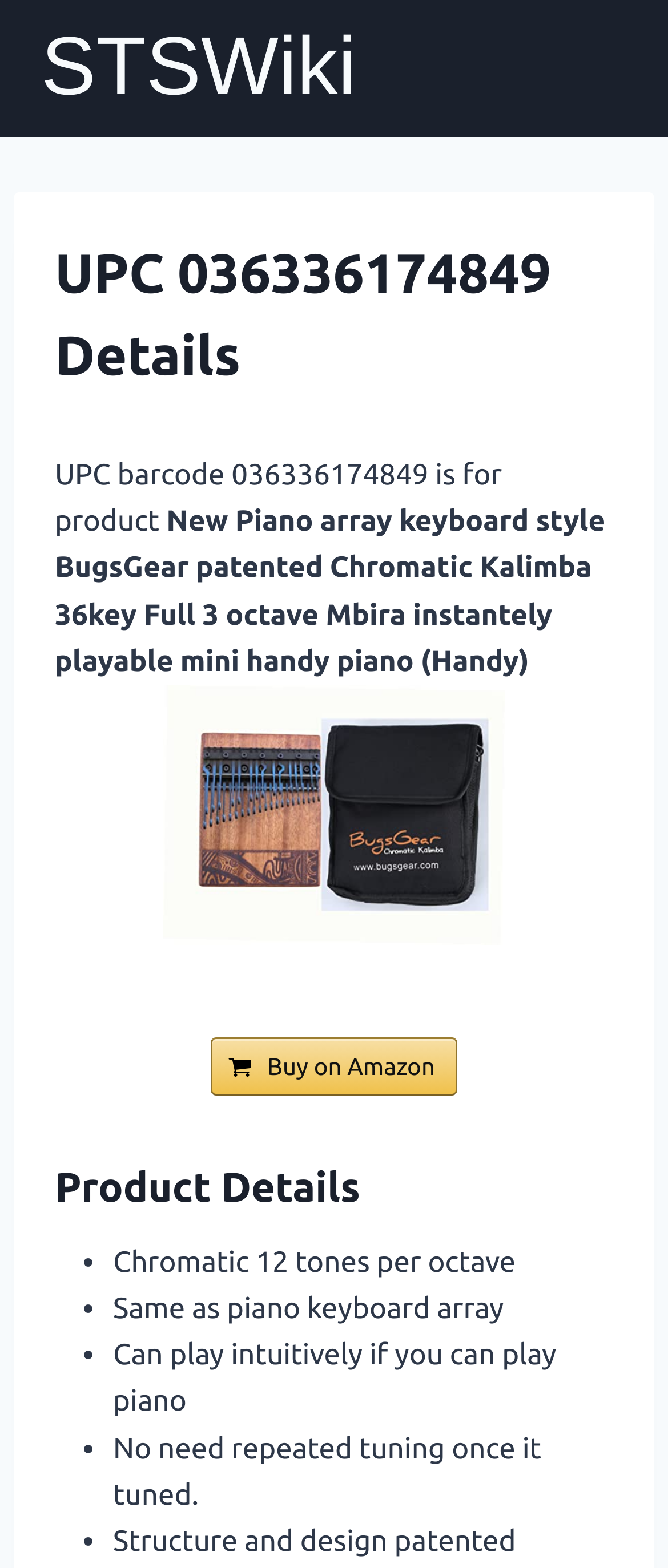How many octaves does the product have?
Answer with a single word or phrase, using the screenshot for reference.

3